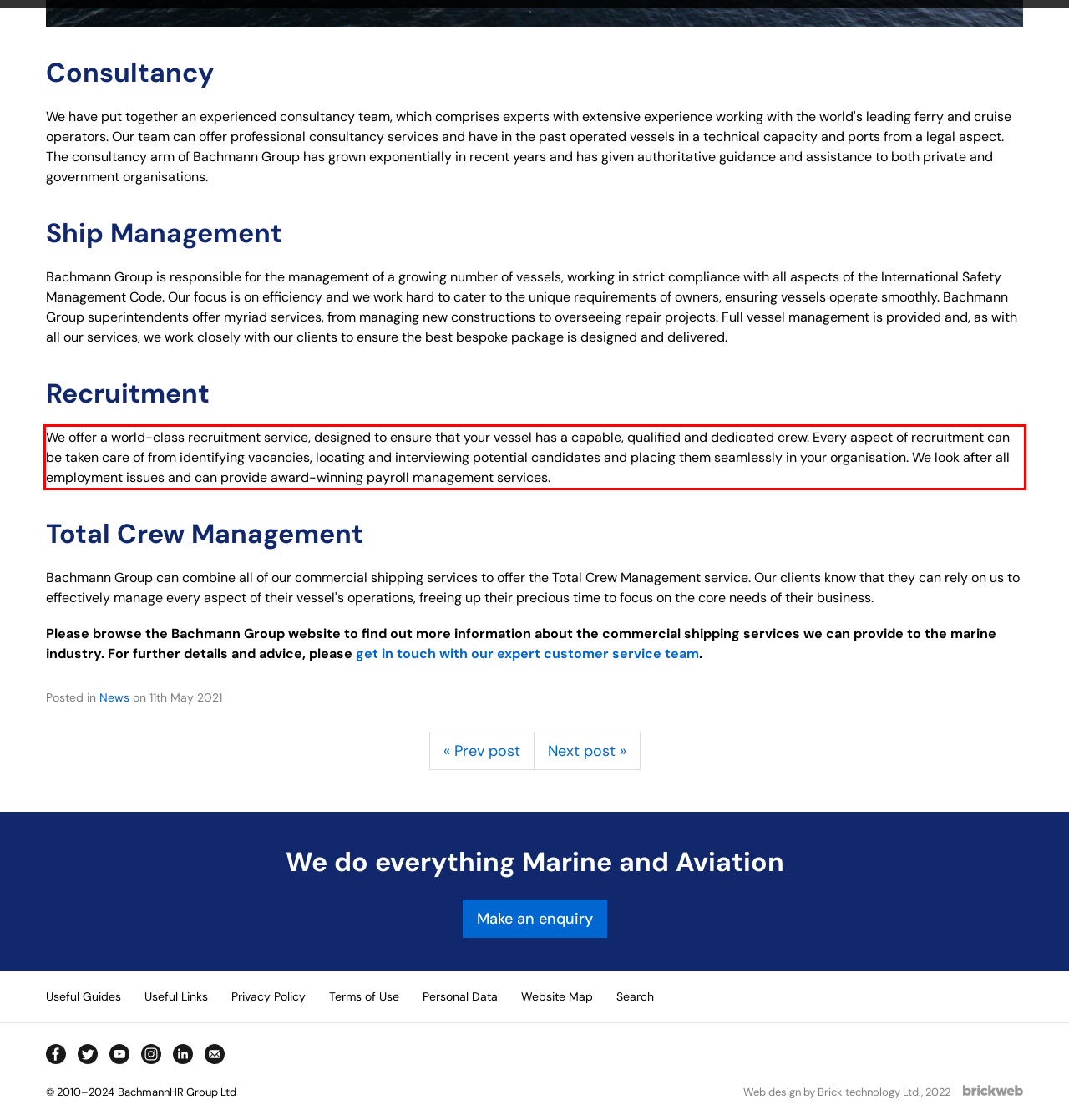Examine the webpage screenshot and use OCR to obtain the text inside the red bounding box.

We offer a world-class recruitment service, designed to ensure that your vessel has a capable, qualified and dedicated crew. Every aspect of recruitment can be taken care of from identifying vacancies, locating and interviewing potential candidates and placing them seamlessly in your organisation. We look after all employment issues and can provide award-winning payroll management services.